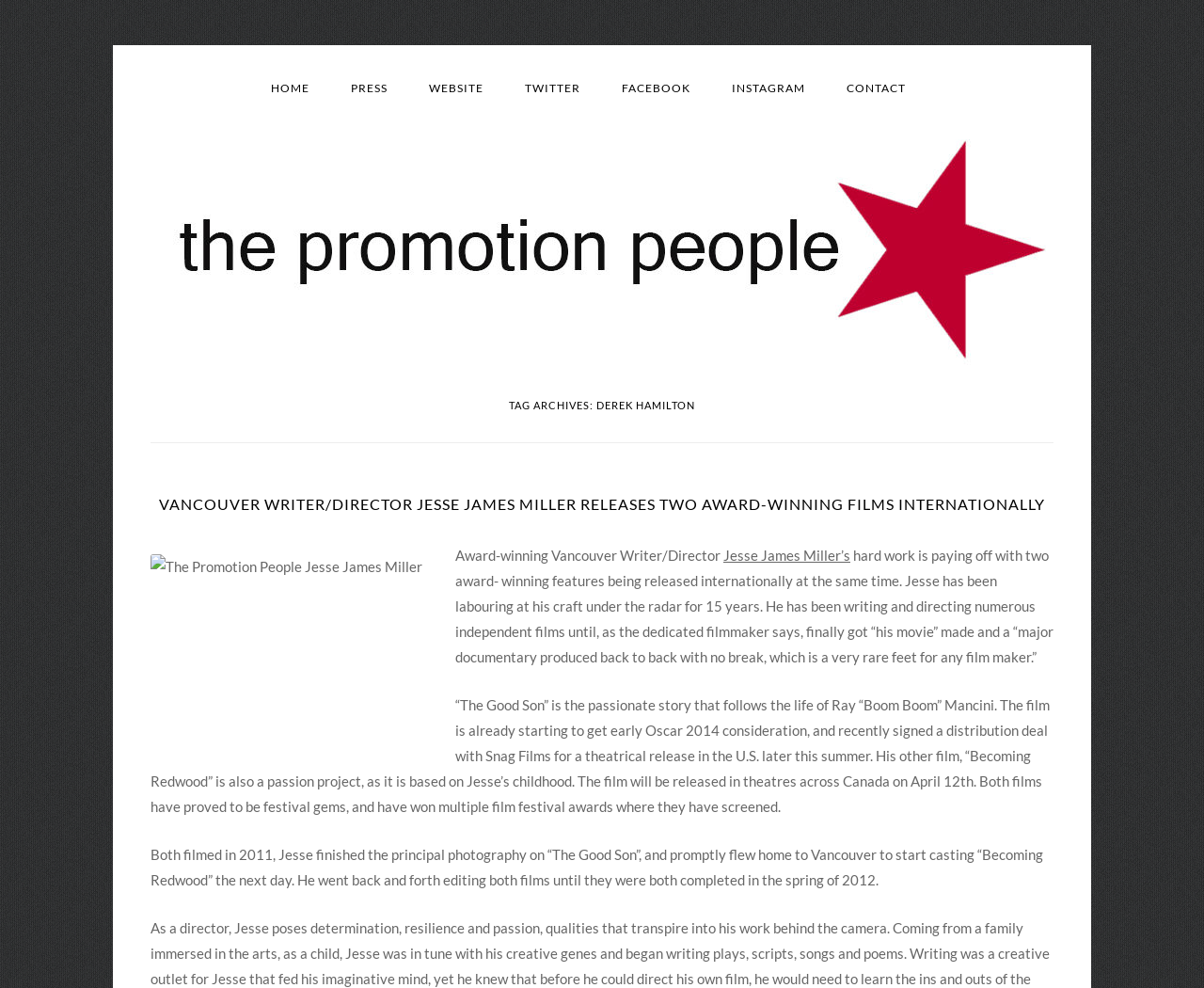Find the bounding box coordinates of the clickable area required to complete the following action: "View the image of Jesse James Miller".

[0.125, 0.561, 0.359, 0.751]